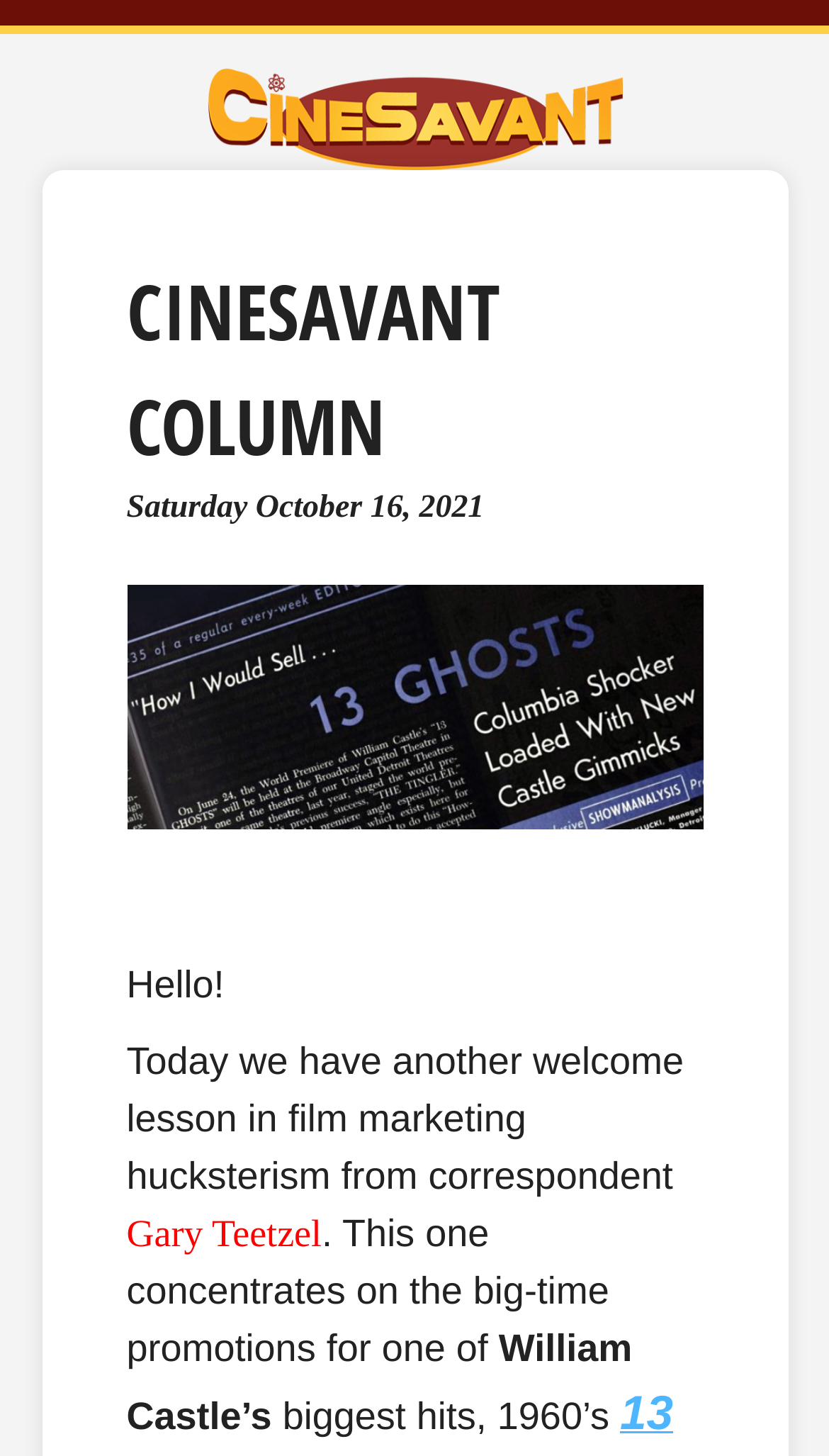What is the name of the film director mentioned?
Observe the image and answer the question with a one-word or short phrase response.

William Castle